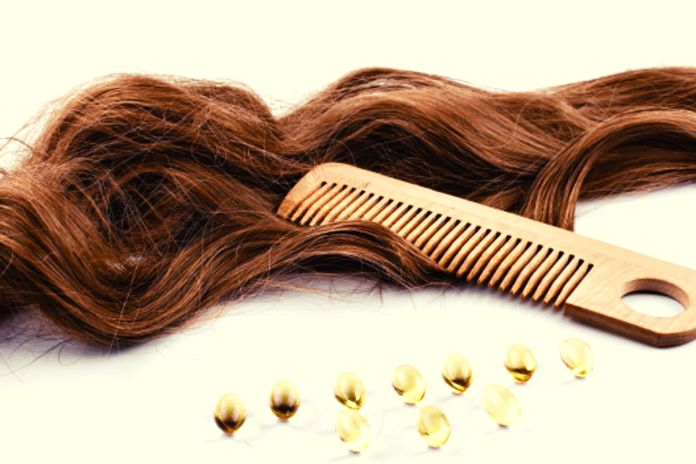Refer to the screenshot and answer the following question in detail:
What is the material of the comb?

The caption describes the comb as 'wooden', indicating that it is made of wood, which is a natural material.